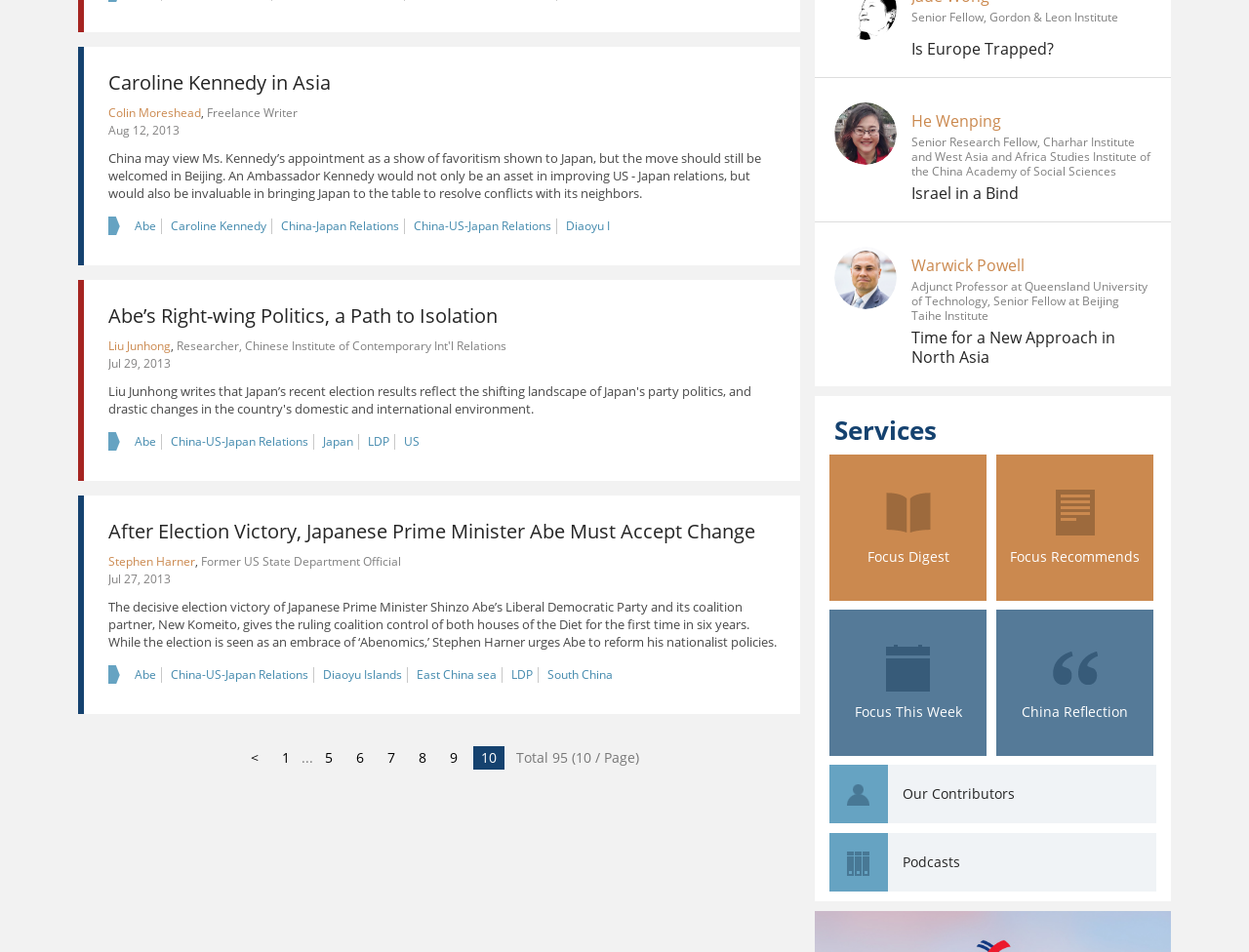Ascertain the bounding box coordinates for the UI element detailed here: "China-US-Japan Relations". The coordinates should be provided as [left, top, right, bottom] with each value being a float between 0 and 1.

[0.133, 0.456, 0.252, 0.472]